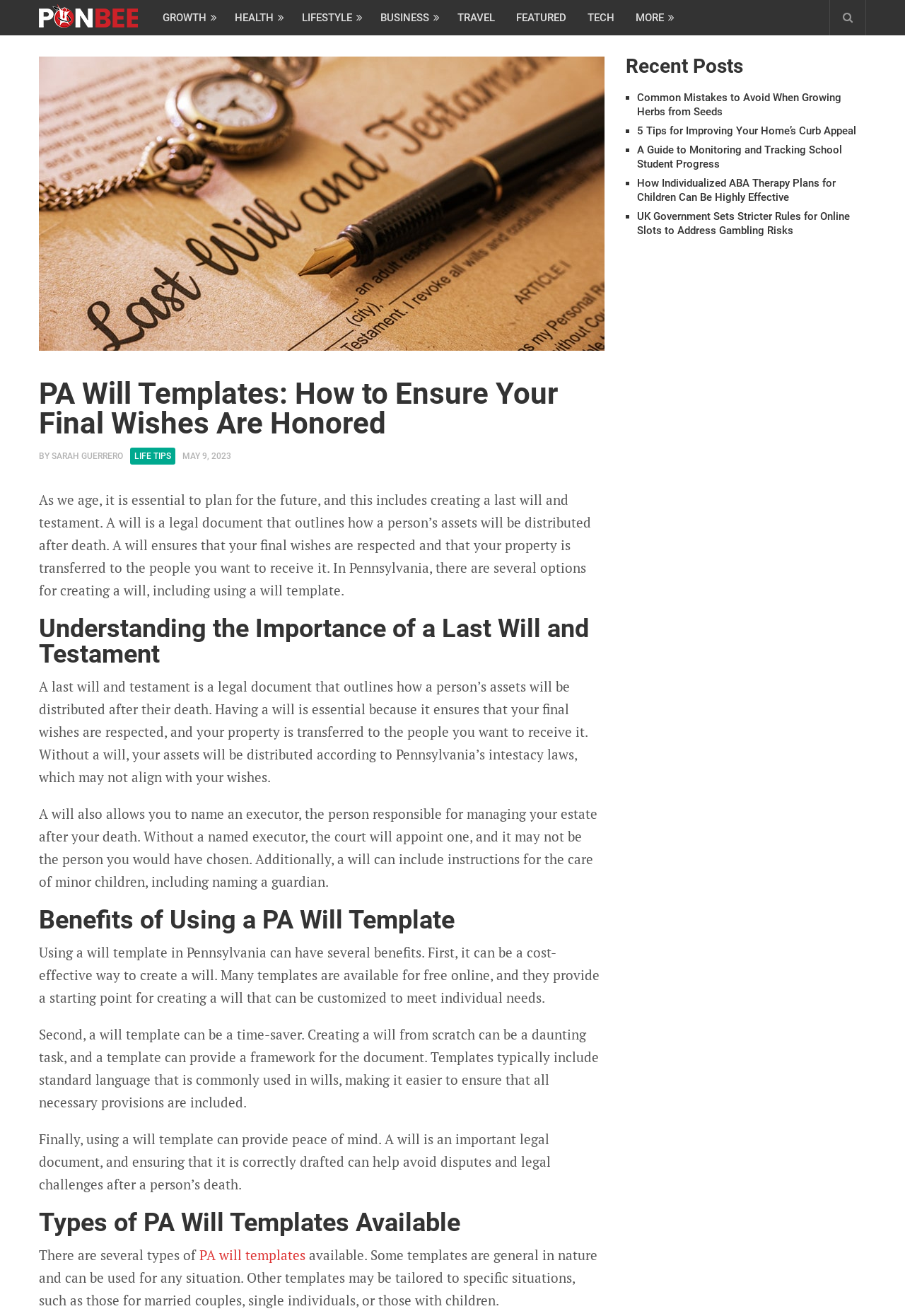With reference to the image, please provide a detailed answer to the following question: What is the main topic of this webpage?

Based on the webpage content, the main topic is about PA will templates, which is evident from the header 'PA Will Templates: How to Ensure Your Final Wishes Are Honored' and the subsequent sections discussing the importance and benefits of using PA will templates.